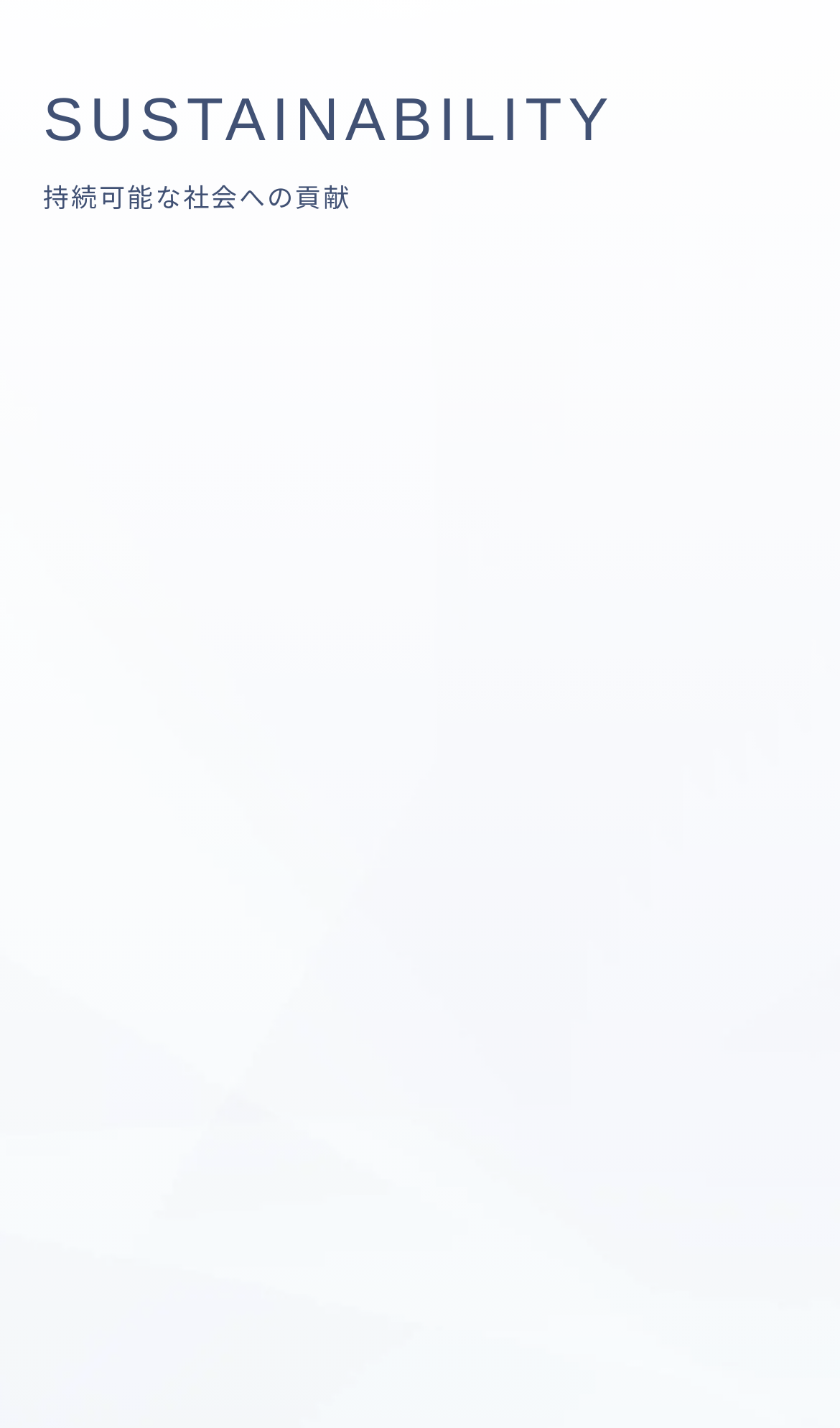Provide a brief response in the form of a single word or phrase:
How many links are there on the webpage?

2